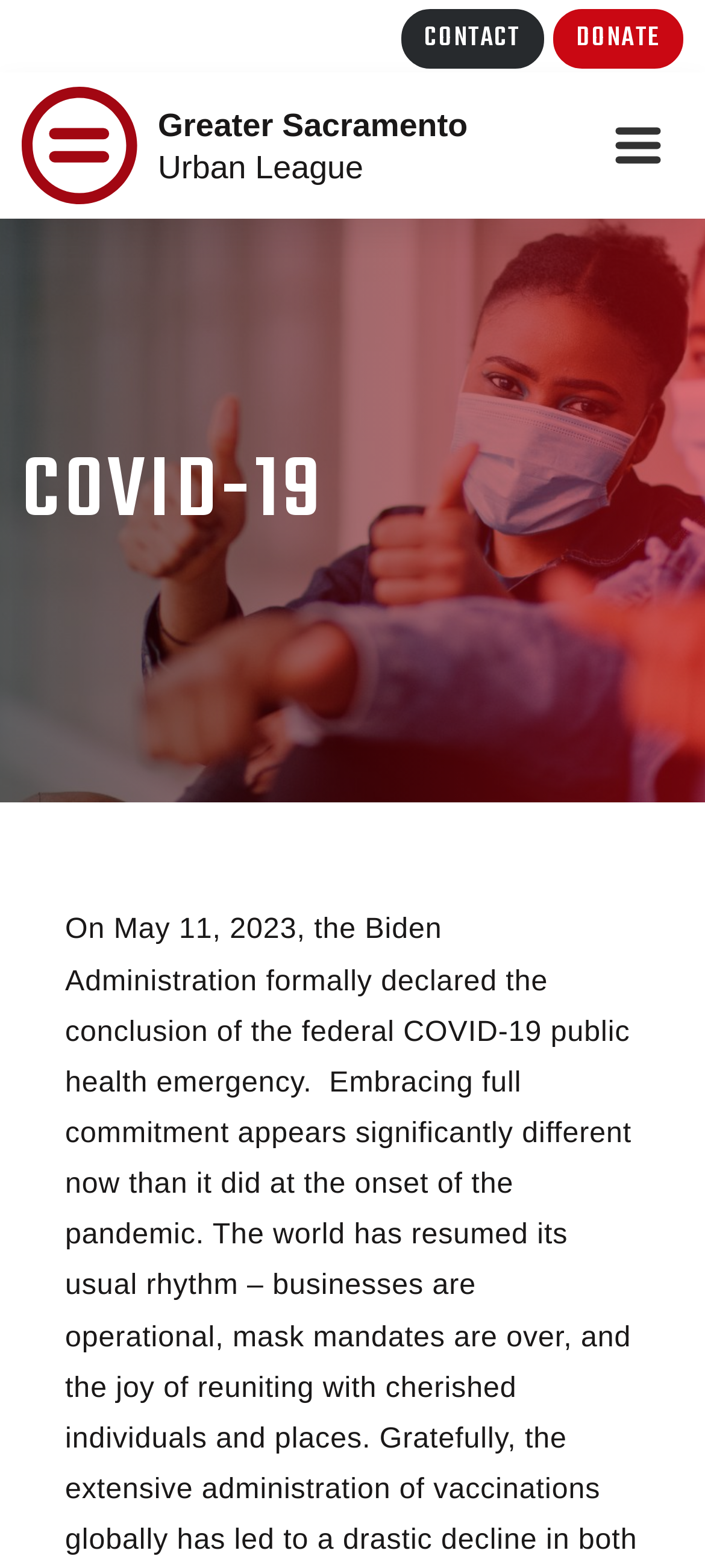Explain in detail what is displayed on the webpage.

The webpage is about COVID-19, specifically related to the Greater Sacramento Urban League. At the top of the page, there are two links, "CONTACT" and "DONATE", positioned side by side, with "CONTACT" on the left and "DONATE" on the right. Below these links, there is a navigation menu labeled "Primary menu" that spans the entire width of the page. Within this menu, there is a link to the GSUL logo, which is accompanied by an image of the logo, positioned on the left side of the menu. To the right of the logo, there is a "Toggle navigation" button that controls the navigation content.

Further down the page, there is a prominent heading that reads "COVID-19", which takes up a significant portion of the page's width.